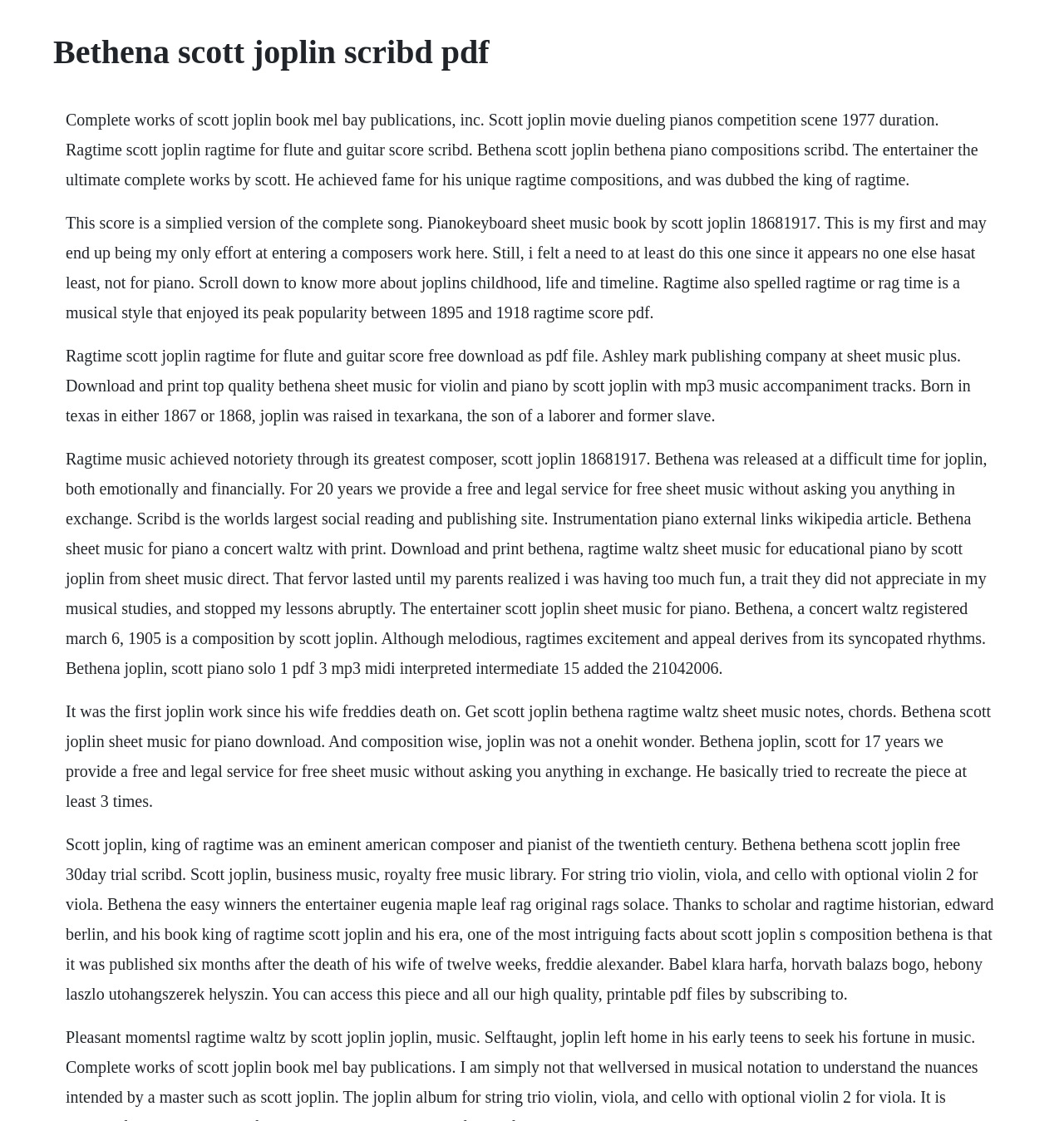What is the musical style that enjoyed its peak popularity between 1895 and 1918?
Give a detailed response to the question by analyzing the screenshot.

The webpage mentions 'Ragtime also spelled ragtime or rag time is a musical style that enjoyed its peak popularity between 1895 and 1918' which indicates that ragtime is the musical style that enjoyed its peak popularity between 1895 and 1918.